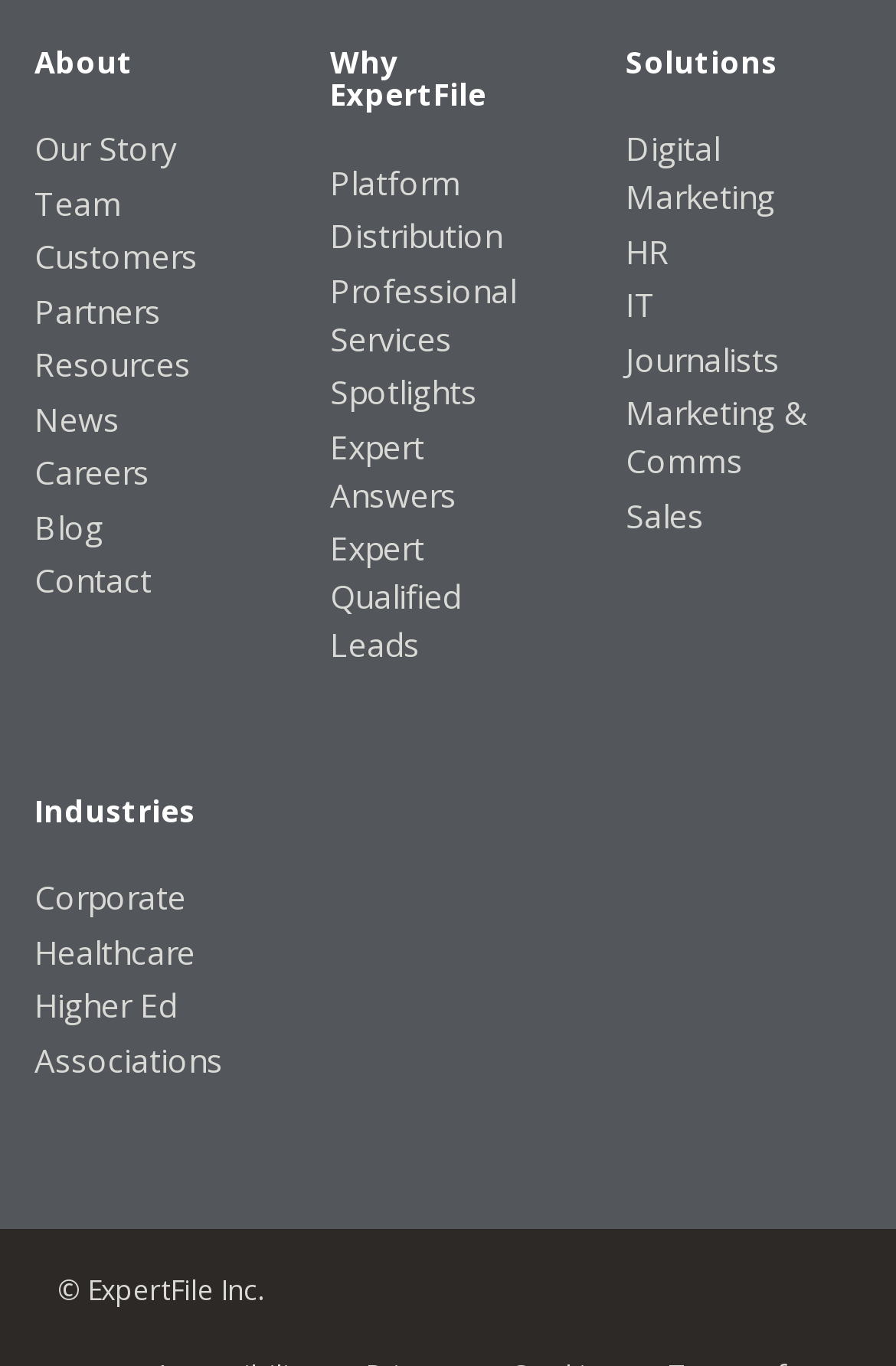Based on the element description "Expert Answers", predict the bounding box coordinates of the UI element.

[0.368, 0.311, 0.509, 0.378]